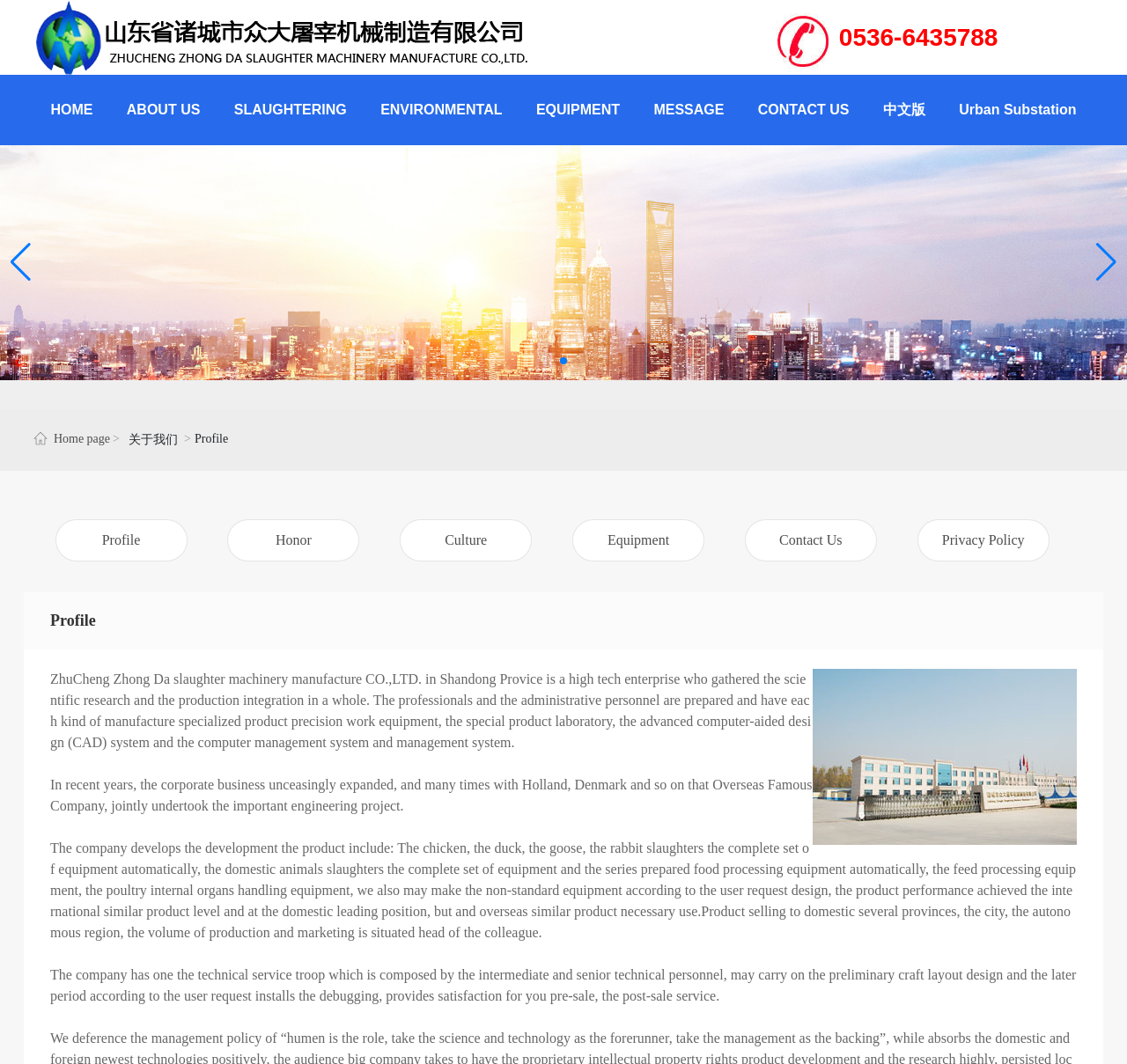What products does the company develop?
Give a thorough and detailed response to the question.

I found this information by reading the text description of the company, which mentions that the company develops products including slaughter equipment and food processing equipment. This information is also implied by the images of machinery on the webpage.